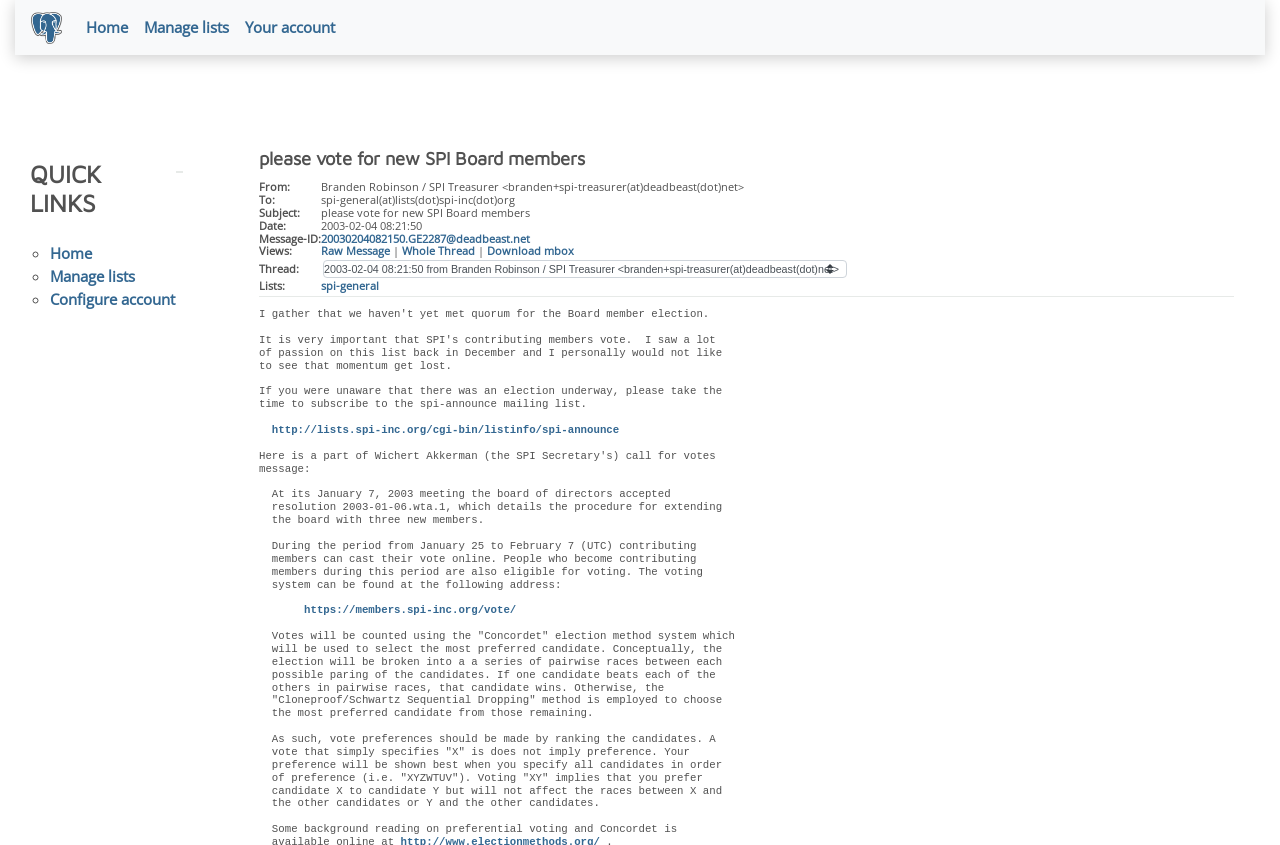Please give a concise answer to this question using a single word or phrase: 
What is the logo of PostgreSQL?

Elephant